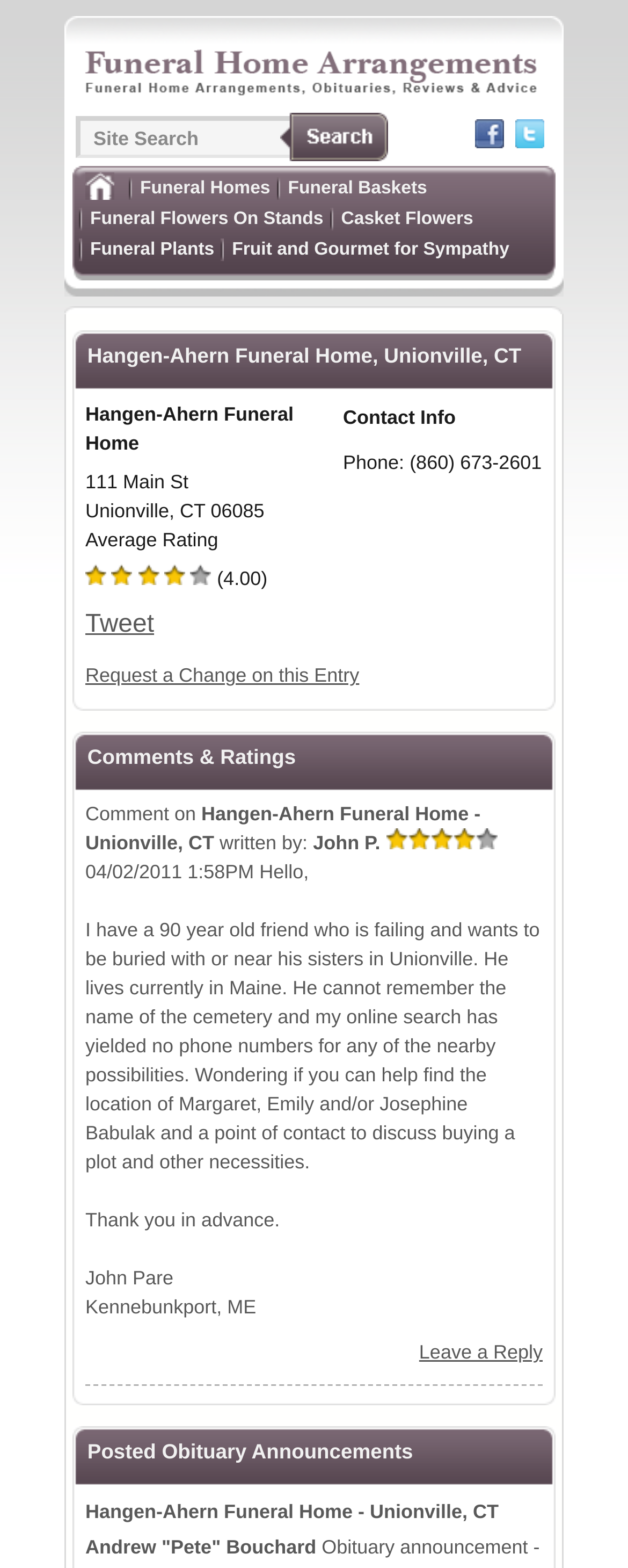What is the address of Hangen-Ahern Funeral Home?
Please analyze the image and answer the question with as much detail as possible.

I found the address by looking at the static text elements on the webpage. Specifically, I found the text '111 Main St' and '06085' which are located near each other, indicating that they form a complete address.